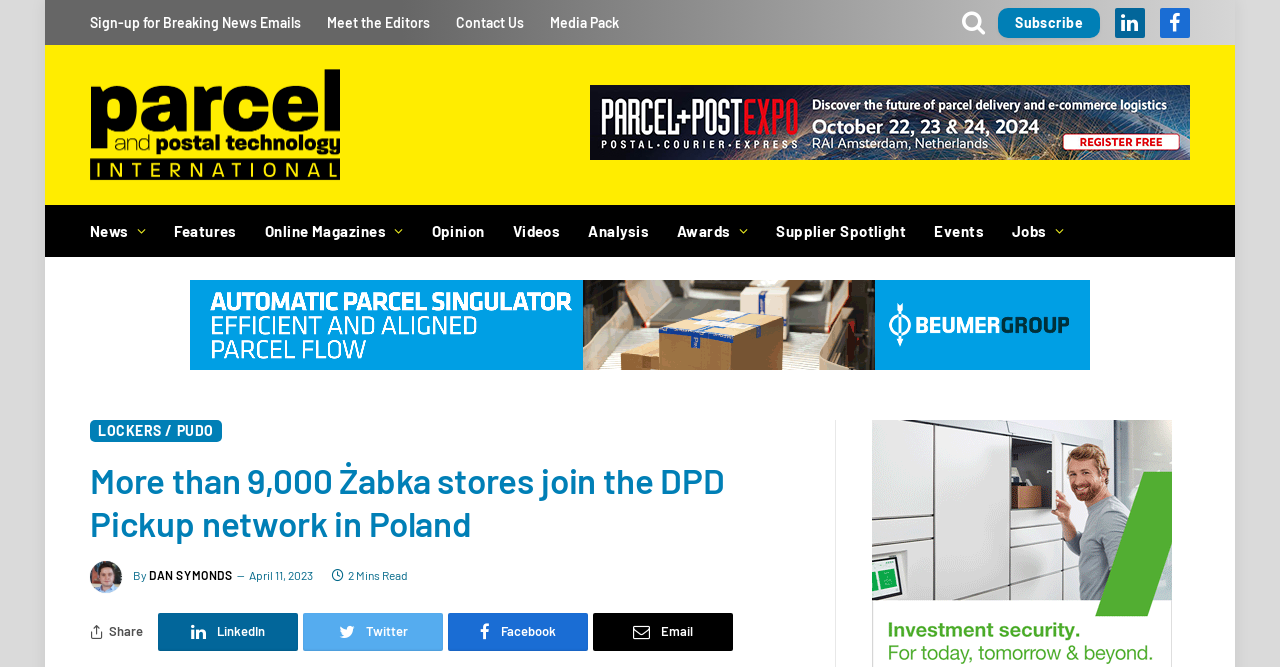Please identify the bounding box coordinates for the region that you need to click to follow this instruction: "Read more about Parcel and Postal Technology International".

[0.07, 0.088, 0.266, 0.287]